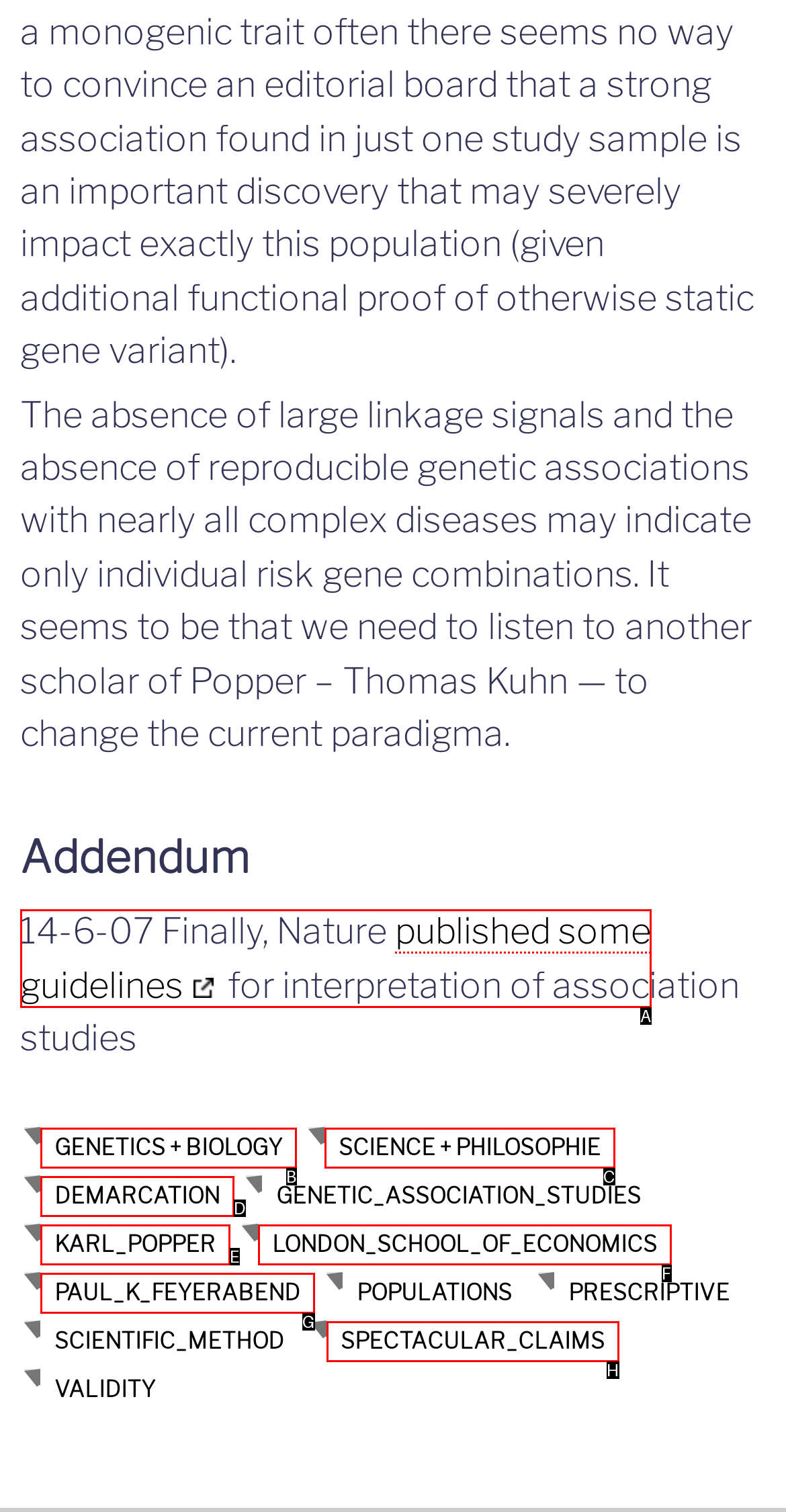Select the letter from the given choices that aligns best with the description: paul_k_feyerabend. Reply with the specific letter only.

G